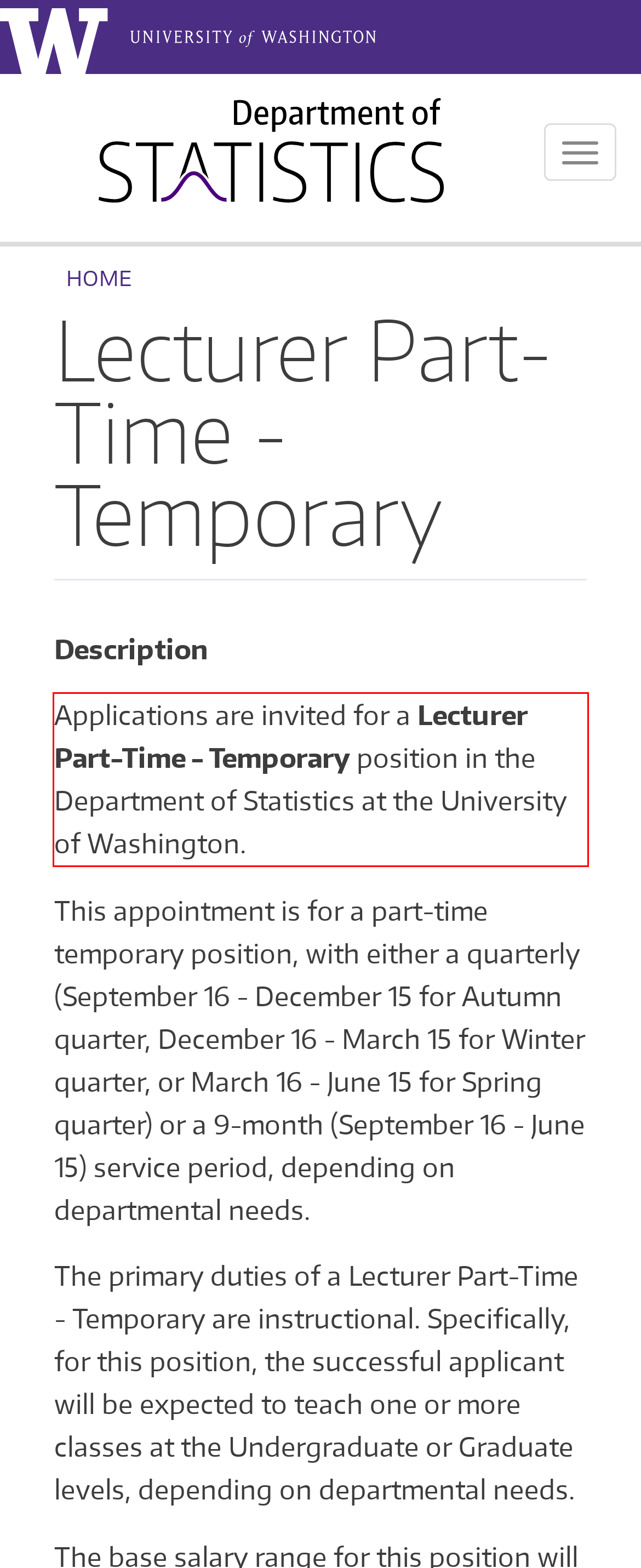Observe the screenshot of the webpage that includes a red rectangle bounding box. Conduct OCR on the content inside this red bounding box and generate the text.

Applications are invited for a Lecturer Part-Time - Temporary position in the Department of Statistics at the University of Washington.